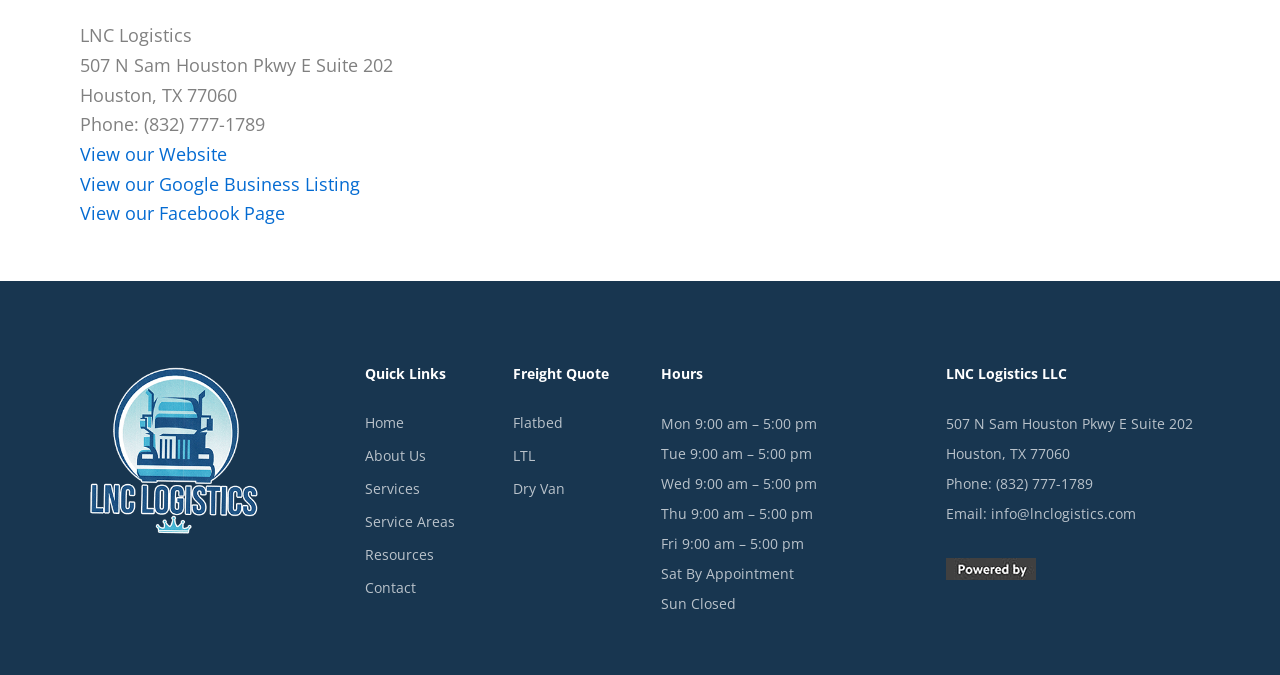Answer the following in one word or a short phrase: 
What are the business hours on Monday?

9:00 am – 5:00 pm